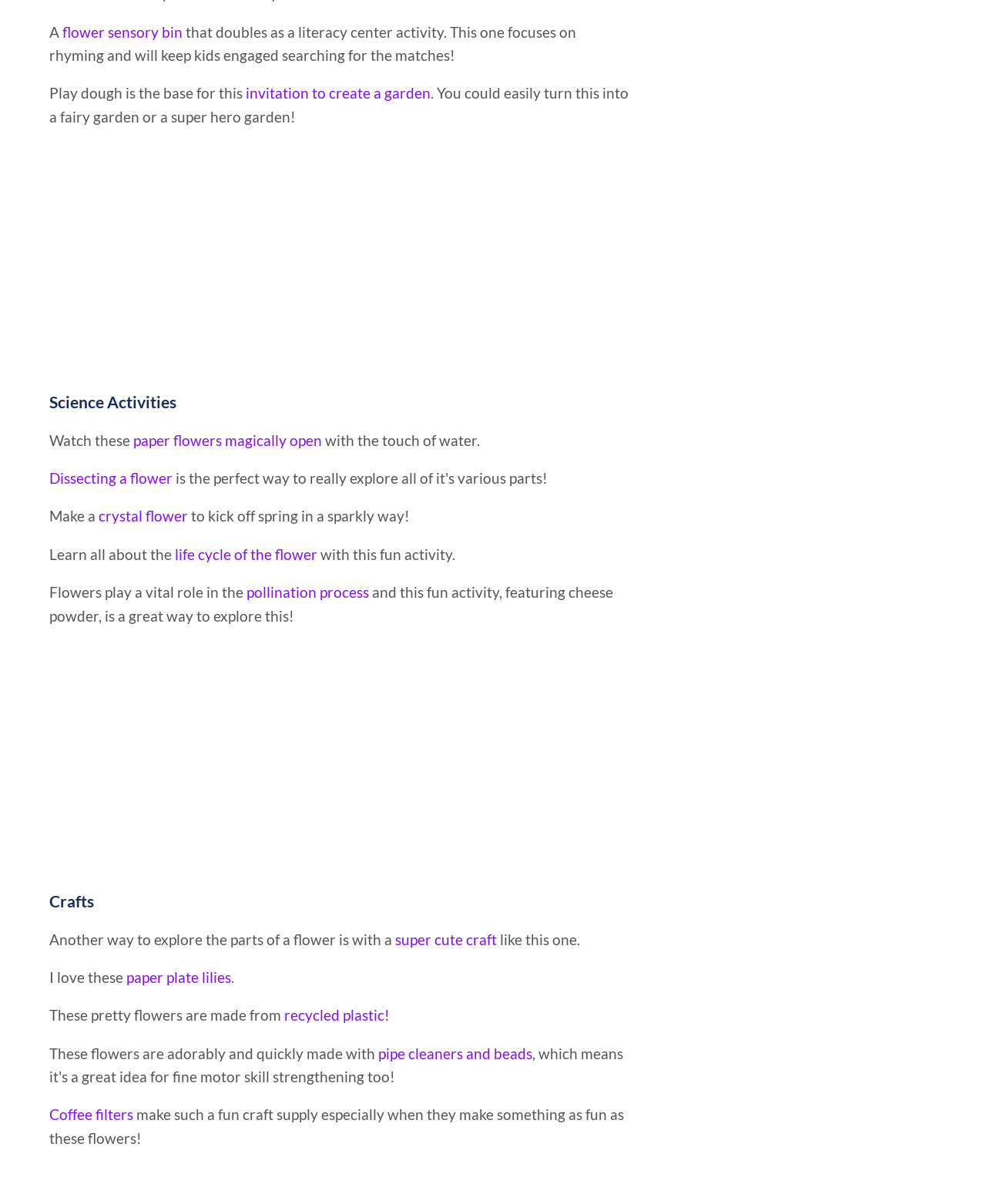Identify the bounding box coordinates of the clickable region necessary to fulfill the following instruction: "Visit the archives". The bounding box coordinates should be four float numbers between 0 and 1, i.e., [left, top, right, bottom].

None